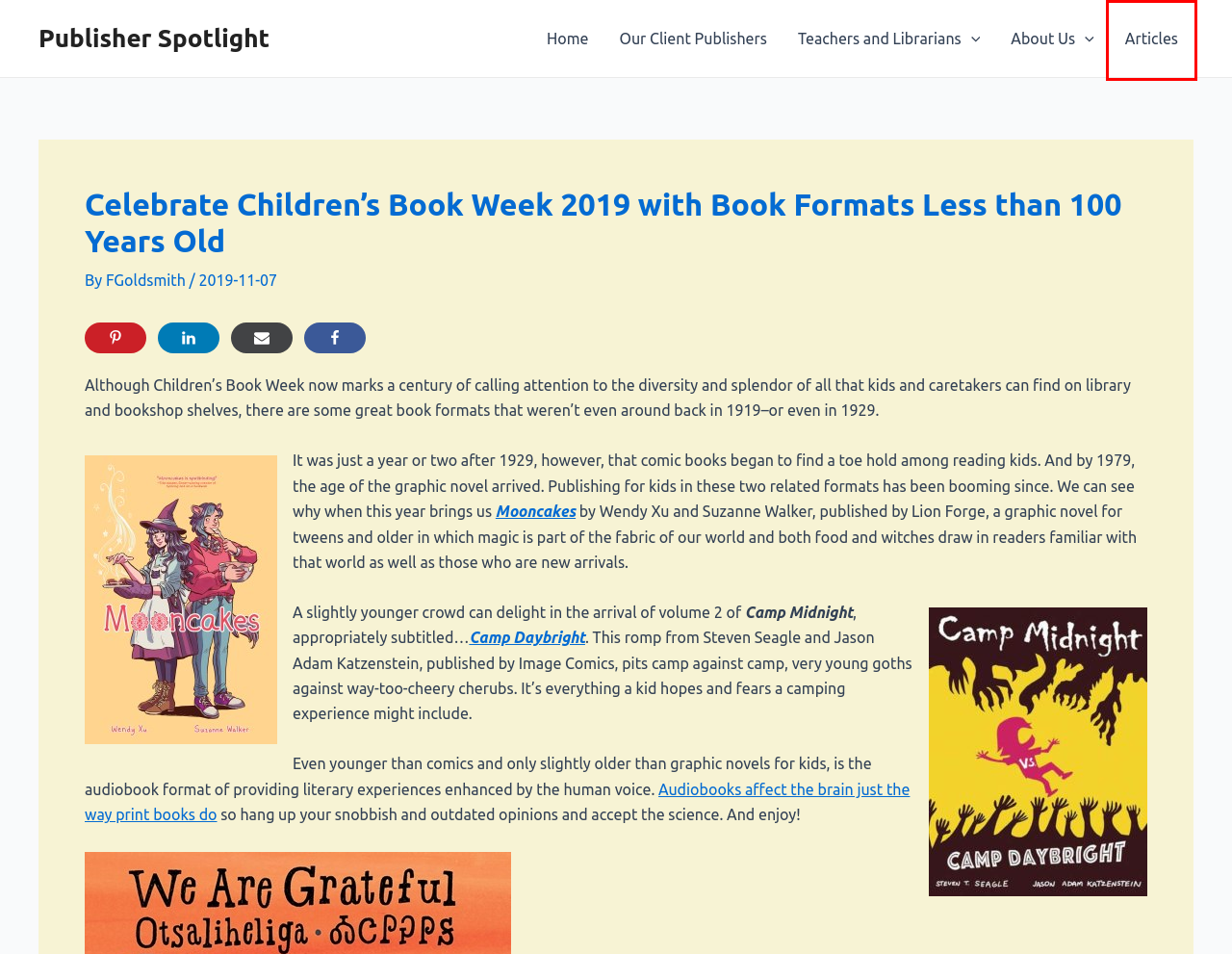Given a webpage screenshot with a red bounding box around a particular element, identify the best description of the new webpage that will appear after clicking on the element inside the red bounding box. Here are the candidates:
A. Blog - Publisher Spotlight
B. Our Client Publishers - Publisher Spotlight
C. Curiosity Reigns in Titles for Older Kids During Children's Book Week - Publisher Spotlight
D. FGoldsmith, Author at Publisher Spotlight
E. Contact Publisher Spotlight - Publisher Spotlight
F. This Week’s Comics: Children Camp
G. Home - Publisher Spotlight
H. Terms and Conditions - Publisher Spotlight

A